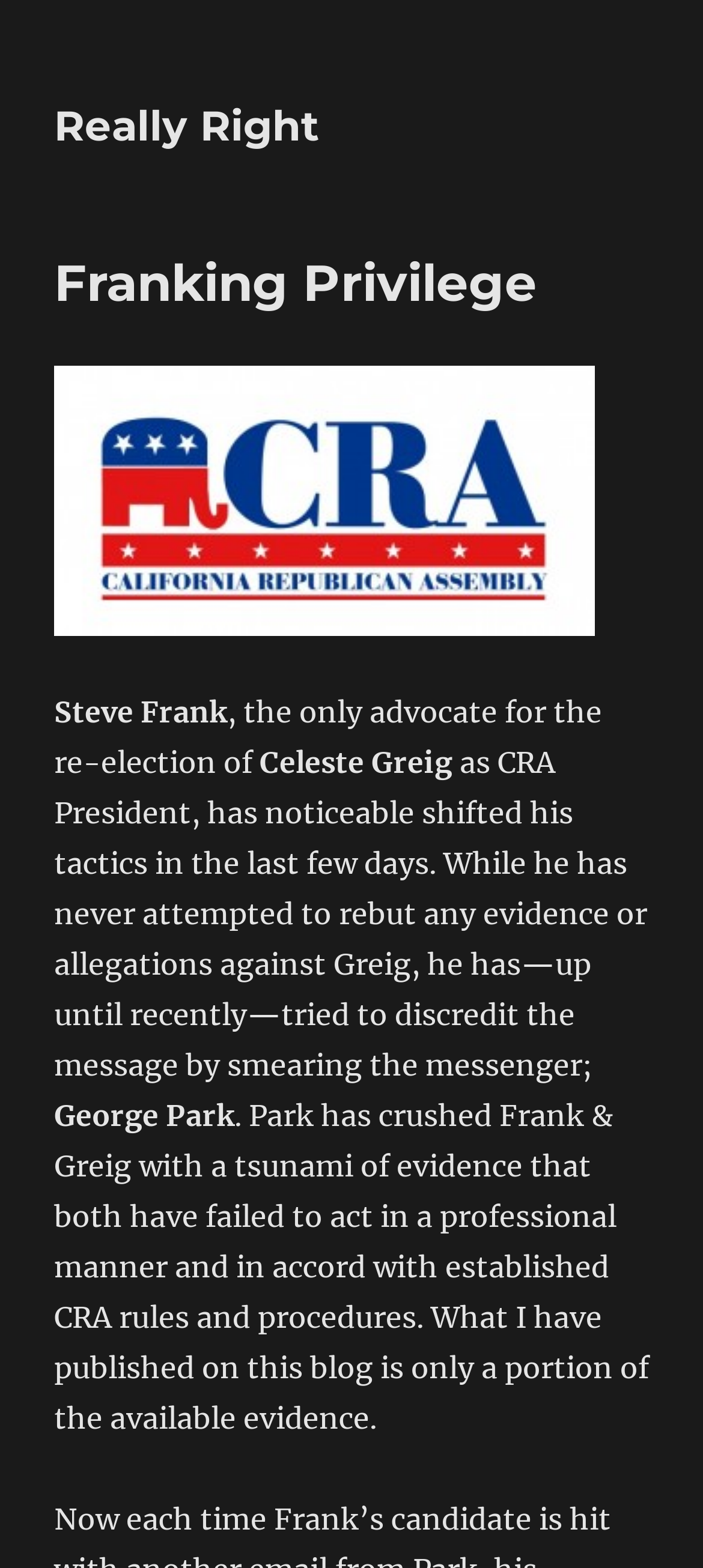Produce an elaborate caption capturing the essence of the webpage.

The webpage is about Franking Privilege, with a focus on the re-election of Celeste Greig as CRA President. At the top, there is a link to "Really Right" positioned on the left side of the page, taking up about a third of the page's width. Below the link, there is a header with the title "Franking Privilege" centered on the page.

On the left side of the page, there is a section of text that starts with "Steve Frank" and continues with a description of his actions, including his tactics in the last few days. This section of text is positioned below the header and takes up about half of the page's height.

To the right of the "Steve Frank" text, there is another section of text that mentions "Celeste Greig" and her actions. This text is positioned at a similar height to the "Steve Frank" text and takes up about a quarter of the page's width.

Further down the page, there is a section of text that starts with "George Park" and describes his actions, including the evidence he has presented against Frank and Greig. This text is positioned at the bottom left of the page and takes up about half of the page's width.

Overall, the webpage appears to be a blog post or article discussing the actions of Steve Frank and Celeste Greig, with a focus on their behavior and the evidence presented against them.